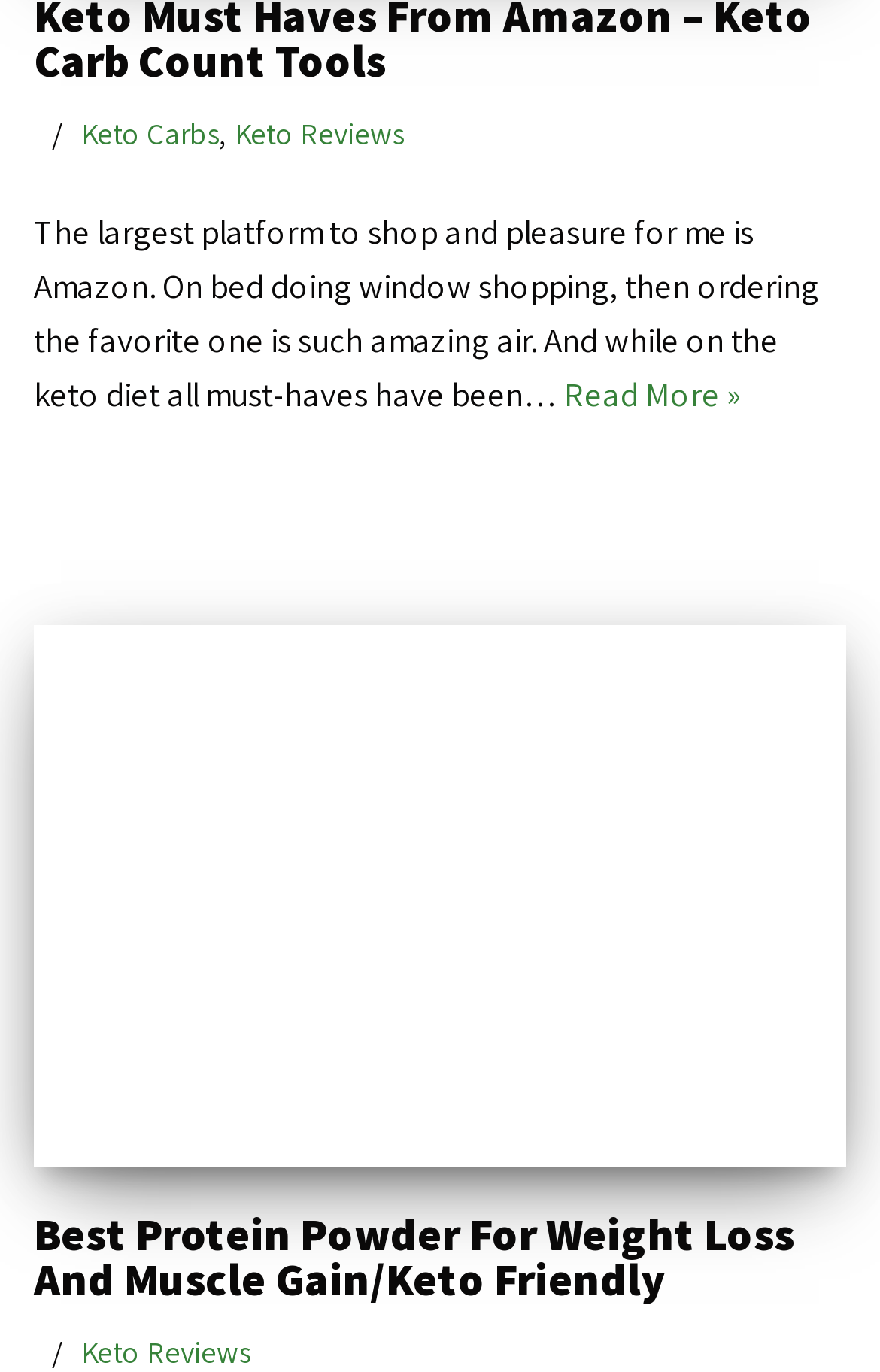What is the first keto-related topic mentioned?
Please answer the question with a detailed and comprehensive explanation.

The first keto-related topic mentioned is 'Keto Carbs' which is a link element located at the top of the webpage with a bounding box coordinate of [0.092, 0.082, 0.249, 0.111].